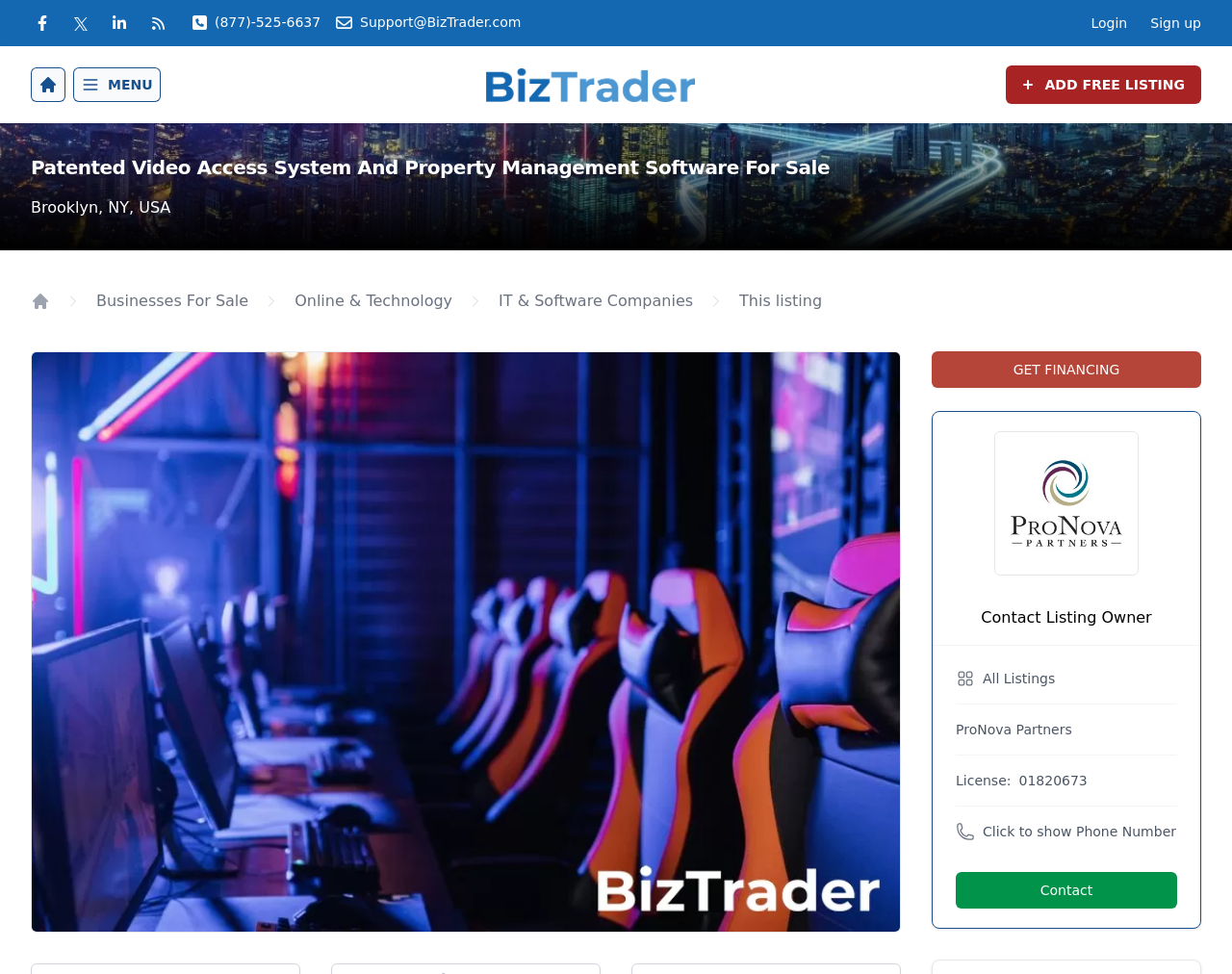Who is the listing owner?
Use the screenshot to answer the question with a single word or phrase.

ProNova Partners